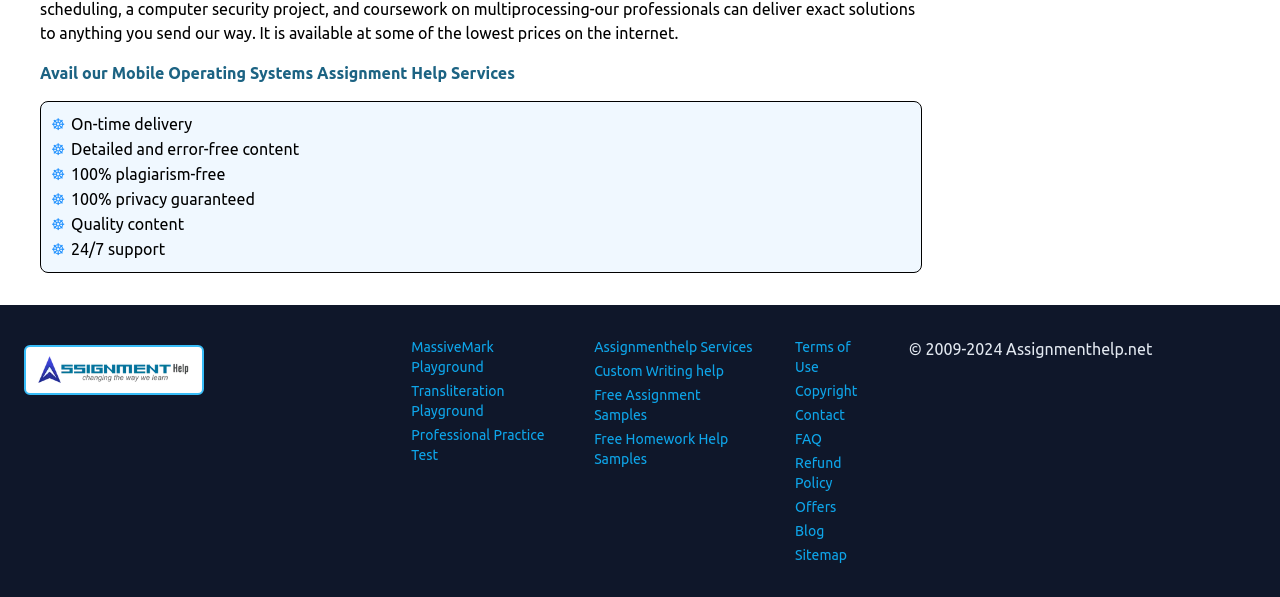Find the bounding box coordinates of the element to click in order to complete the given instruction: "Get Free Assignment Samples."

[0.464, 0.649, 0.547, 0.709]